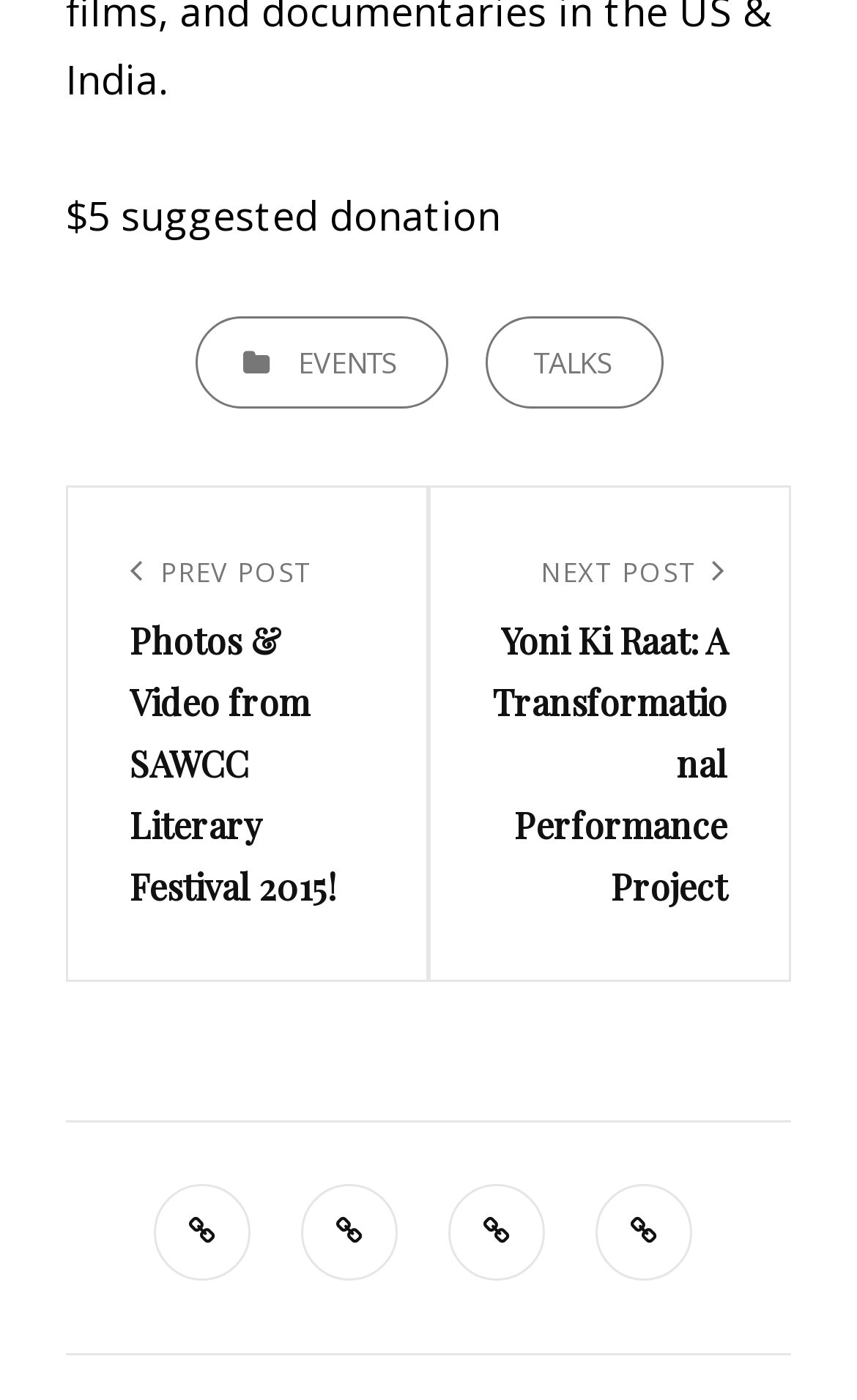Locate the bounding box coordinates of the element's region that should be clicked to carry out the following instruction: "Visit talks page". The coordinates need to be four float numbers between 0 and 1, i.e., [left, top, right, bottom].

[0.565, 0.226, 0.773, 0.292]